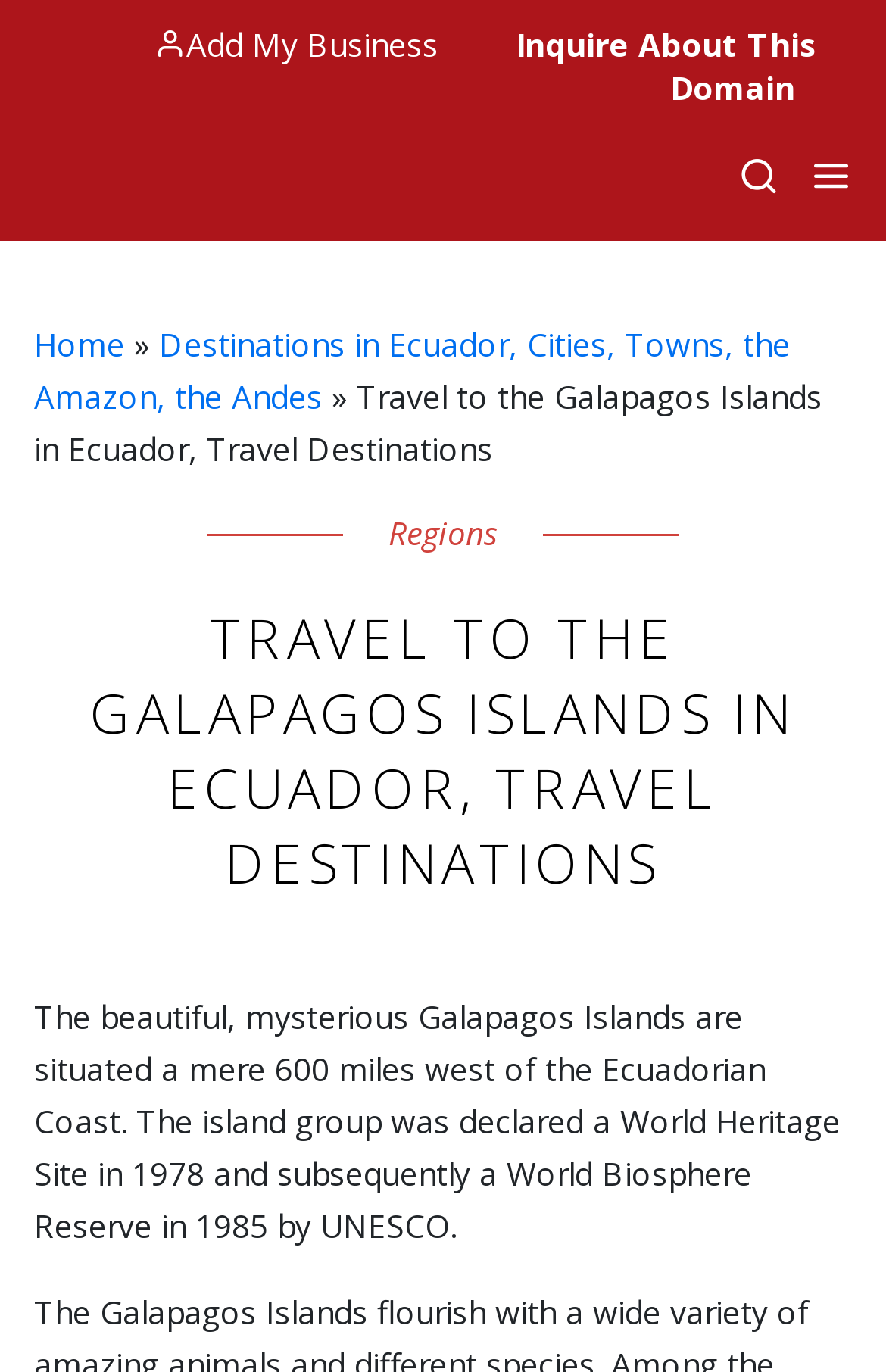Provide a comprehensive description of the webpage.

The webpage is about the Galapagos Islands, Ecuador, and it appears to be a travel-related website. At the top, there are several links and buttons, including "Add My Business", "Inquire About This Domain", "Ecuador", "Toggle Search", and "Toggle Primary Menu". The "Ecuador" link has an accompanying image. 

Below these top-level elements, there is a navigation menu with links to "Home", "Destinations in Ecuador, Cities, Towns, the Amazon, the Andes", and a separator symbol "»". 

The main content of the webpage is divided into sections. The first section has a heading "TRAVEL TO THE GALAPAGOS ISLANDS IN ECUADOR, TRAVEL DESTINATIONS" and a subheading that describes the Galapagos Islands as a beautiful and mysterious archipelago, situated 600 miles west of the Ecuadorian Coast, and declared a World Heritage Site and a World Biosphere Reserve by UNESCO. 

To the left of this section, there is a link to "Regions". The overall layout of the webpage is organized, with clear headings and concise text, making it easy to navigate and find information about the Galapagos Islands.